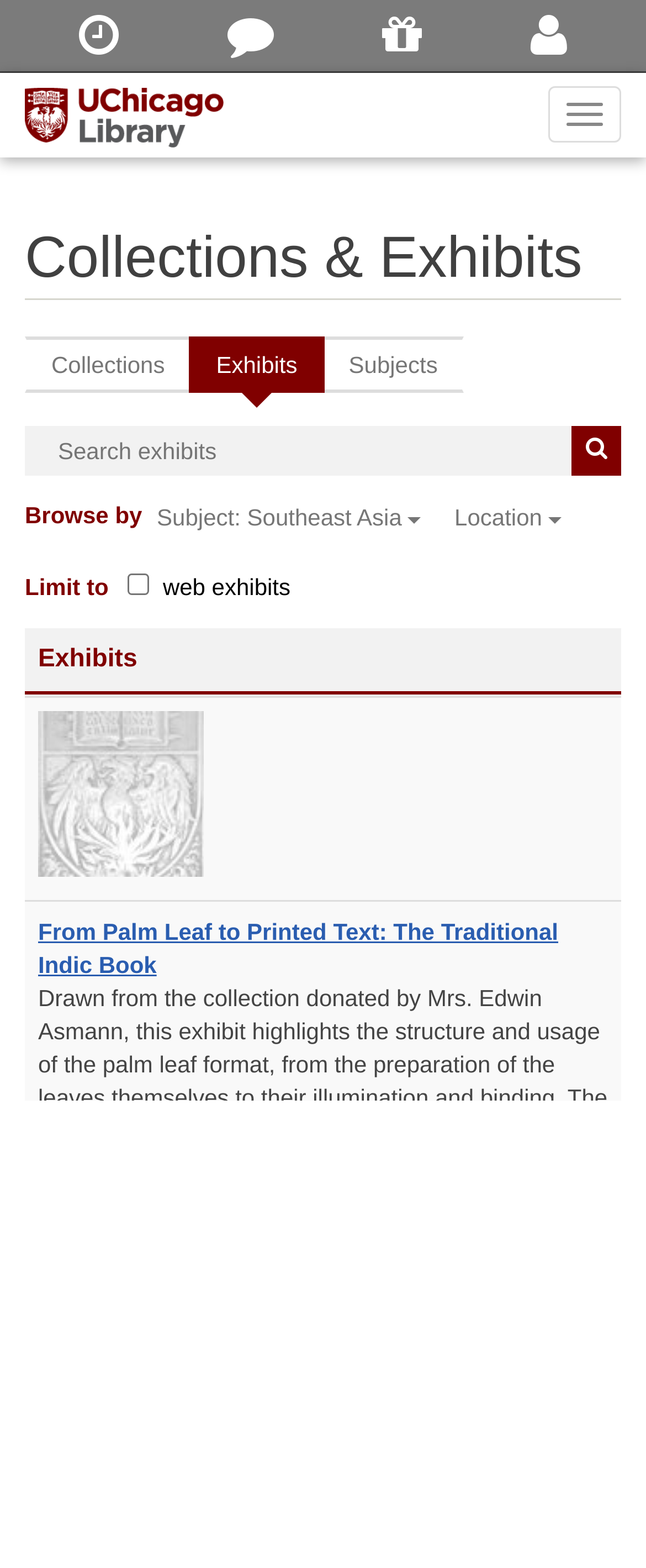Find the main header of the webpage and produce its text content.

Collections & Exhibits